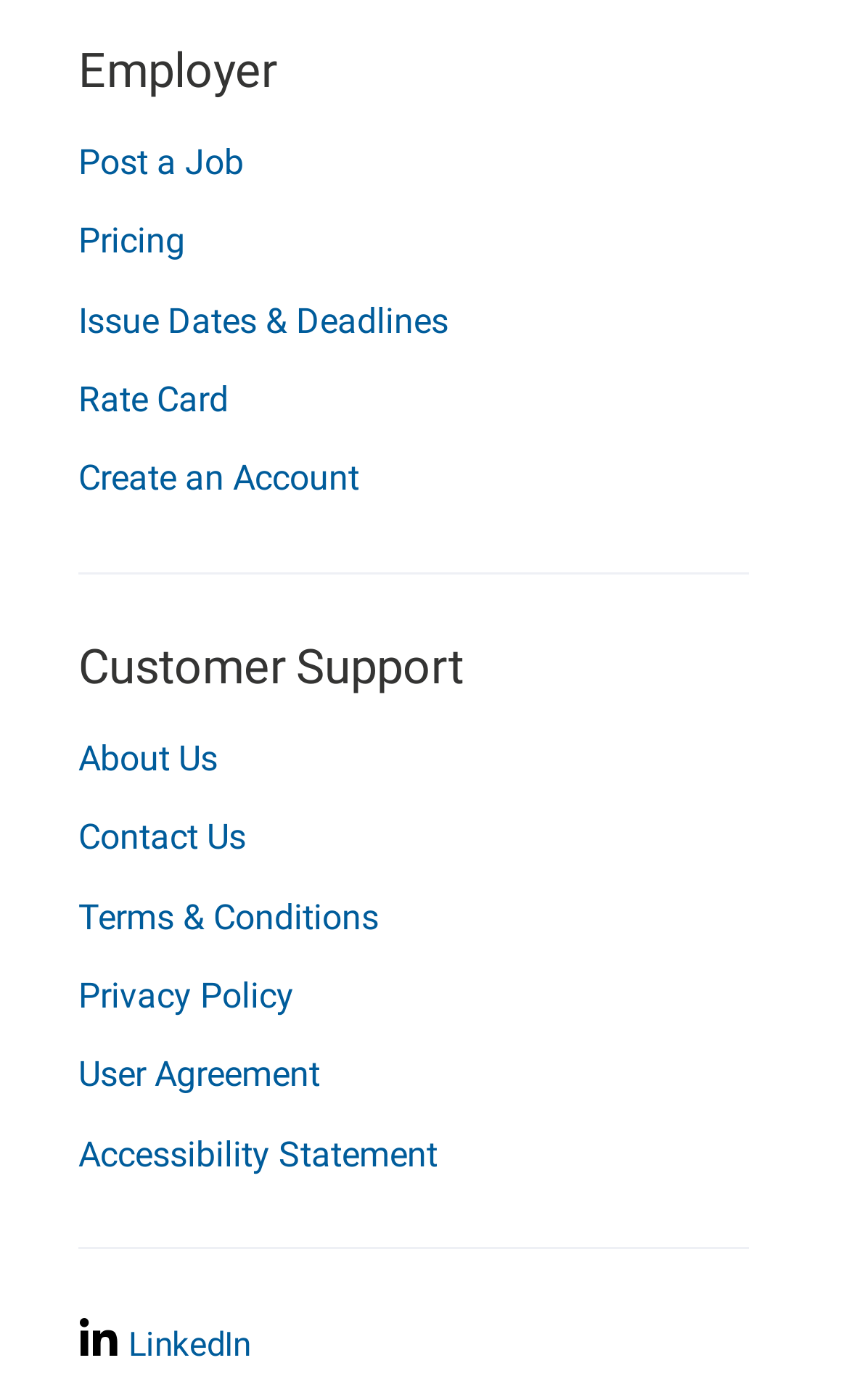Please find and report the bounding box coordinates of the element to click in order to perform the following action: "Contact us". The coordinates should be expressed as four float numbers between 0 and 1, in the format [left, top, right, bottom].

[0.092, 0.571, 0.882, 0.627]